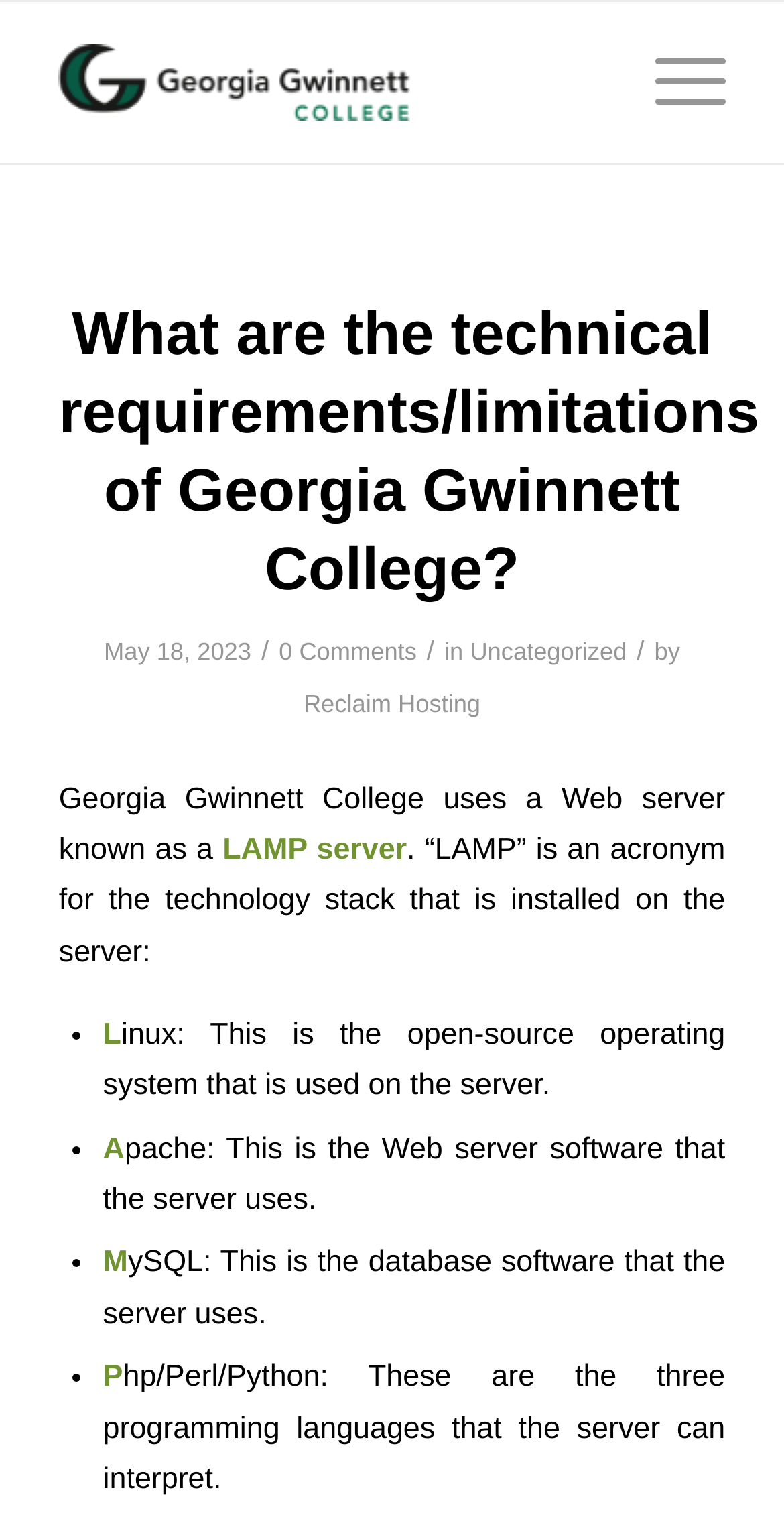What is the database software used by the server?
Provide a detailed answer to the question, using the image to inform your response.

The webpage mentions that '“LAMP” is an acronym for the technology stack that is installed on the server:', and one of the components of LAMP is 'ySQL', which is the database software used by the server. Therefore, the database software used by the server is MySQL.